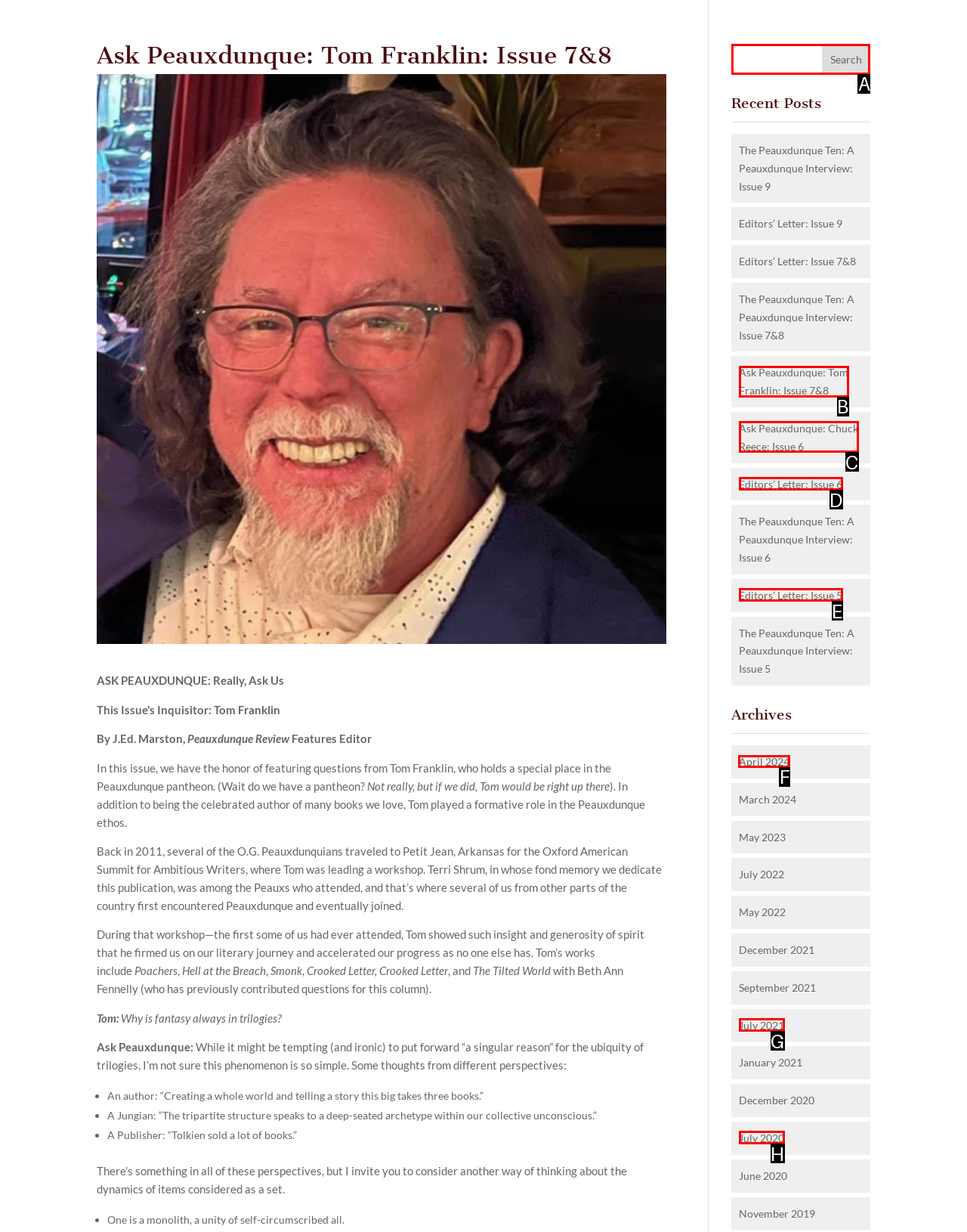Tell me which one HTML element I should click to complete this task: Read archives from April 2024 Answer with the option's letter from the given choices directly.

F